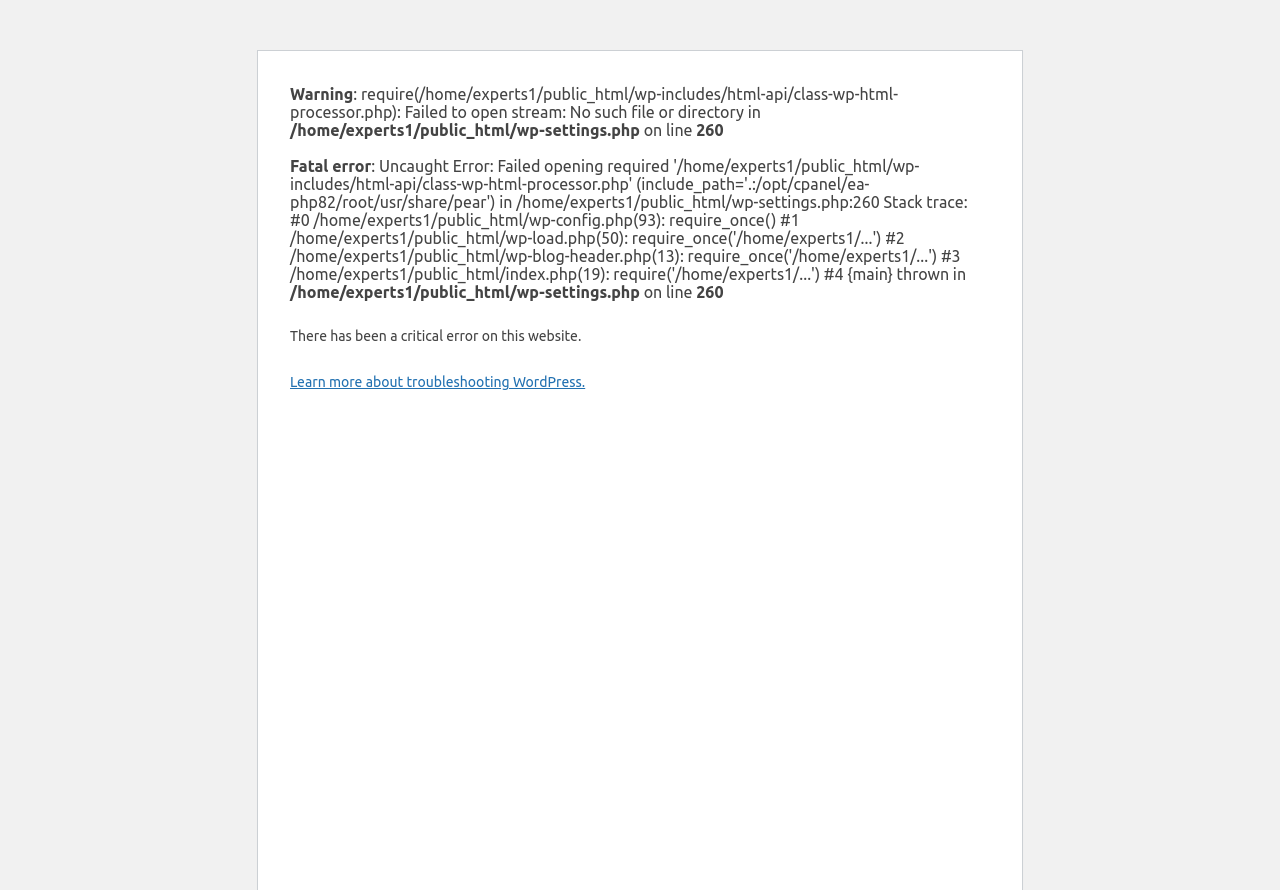Please provide a brief answer to the following inquiry using a single word or phrase:
What is the line number mentioned in the error message?

260